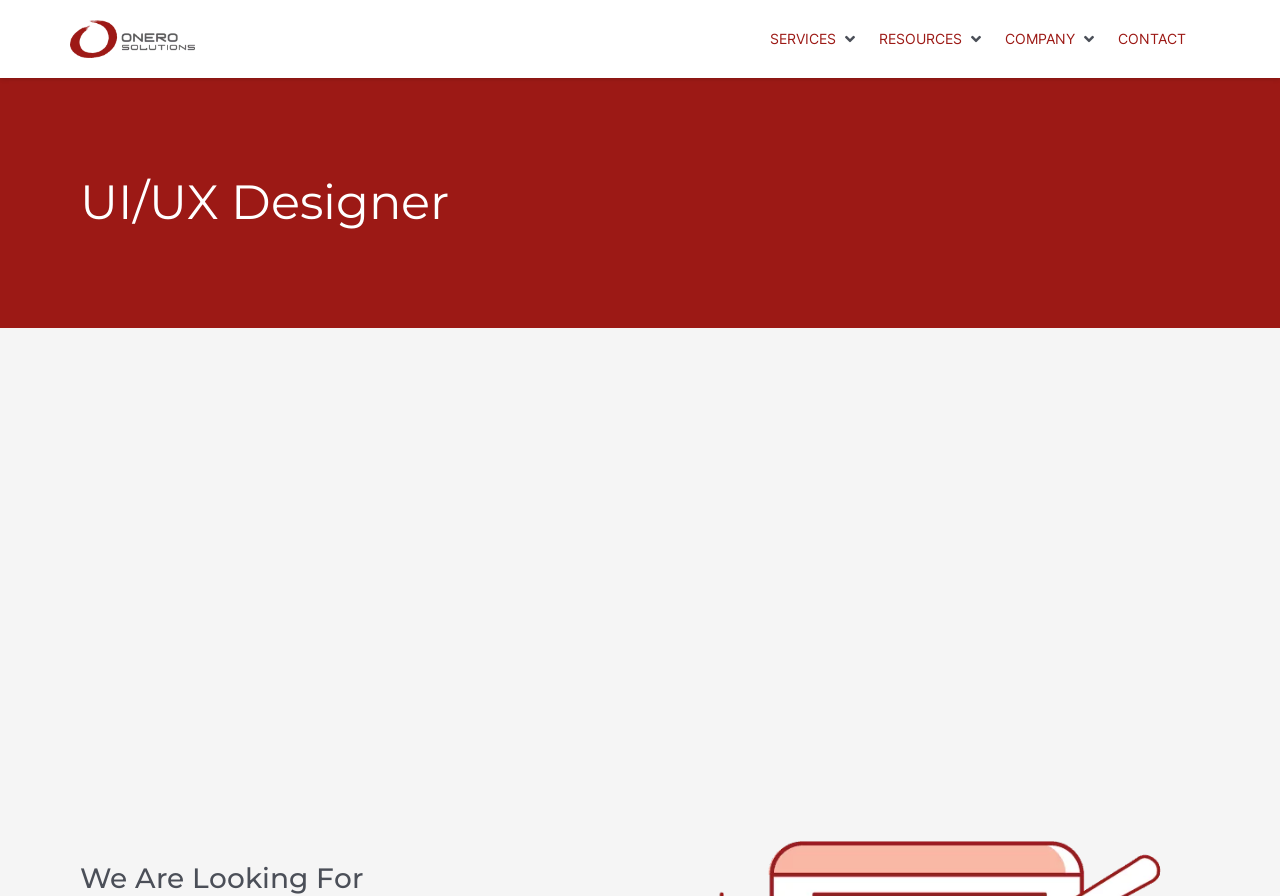Please find the bounding box coordinates in the format (top-left x, top-left y, bottom-right x, bottom-right y) for the given element description. Ensure the coordinates are floating point numbers between 0 and 1. Description: RESOURCES

[0.679, 0.023, 0.777, 0.064]